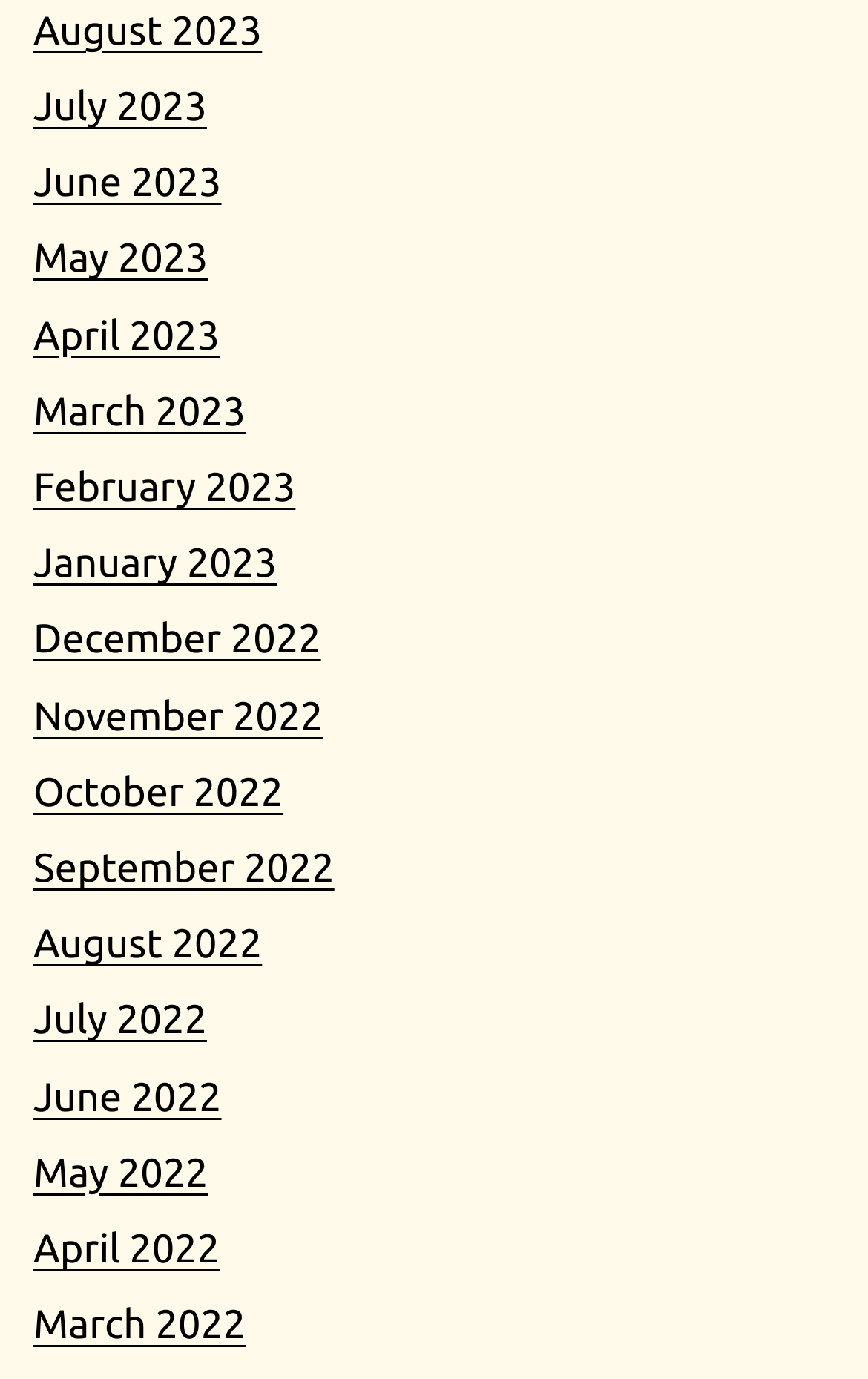Please specify the bounding box coordinates of the clickable region to carry out the following instruction: "browse June 2023". The coordinates should be four float numbers between 0 and 1, in the format [left, top, right, bottom].

[0.038, 0.117, 0.255, 0.149]